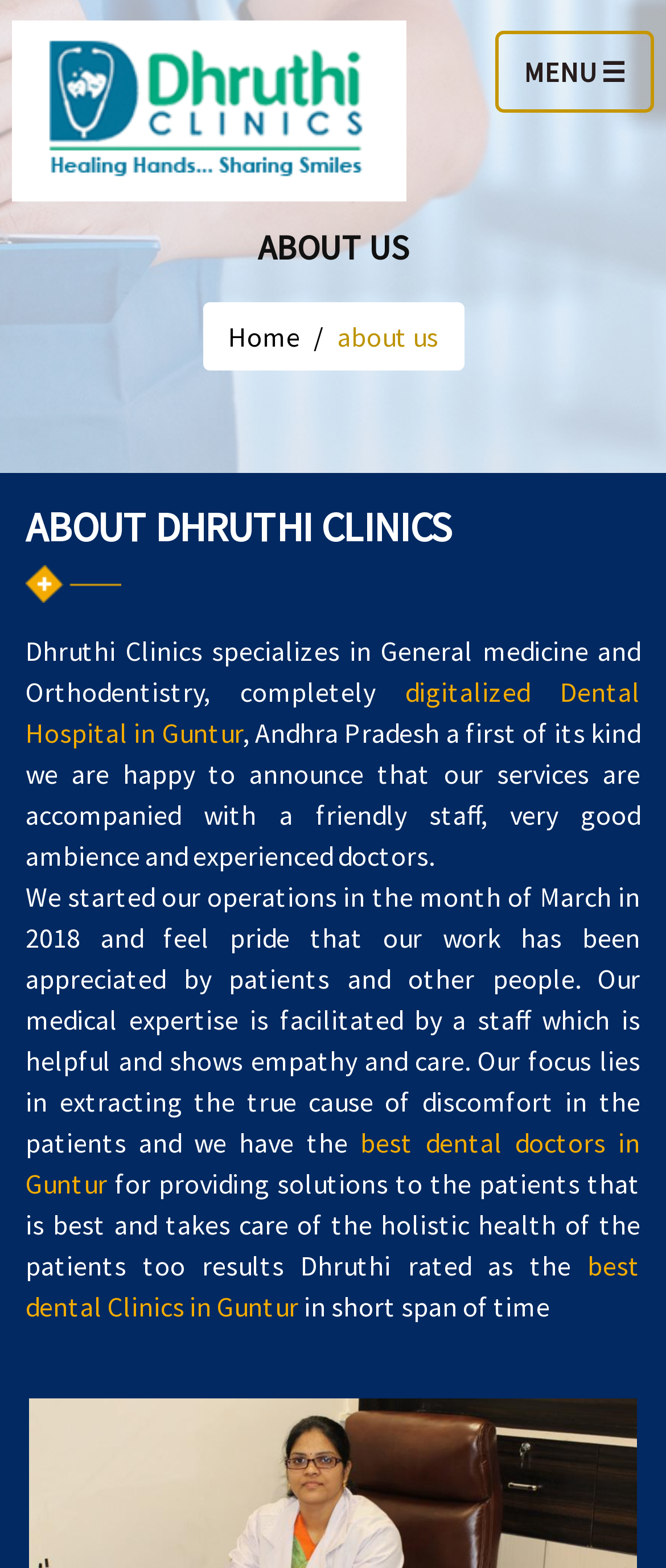Using the provided element description, identify the bounding box coordinates as (top-left x, top-left y, bottom-right x, bottom-right y). Ensure all values are between 0 and 1. Description: Other General Problems

[0.0, 0.474, 0.846, 0.516]